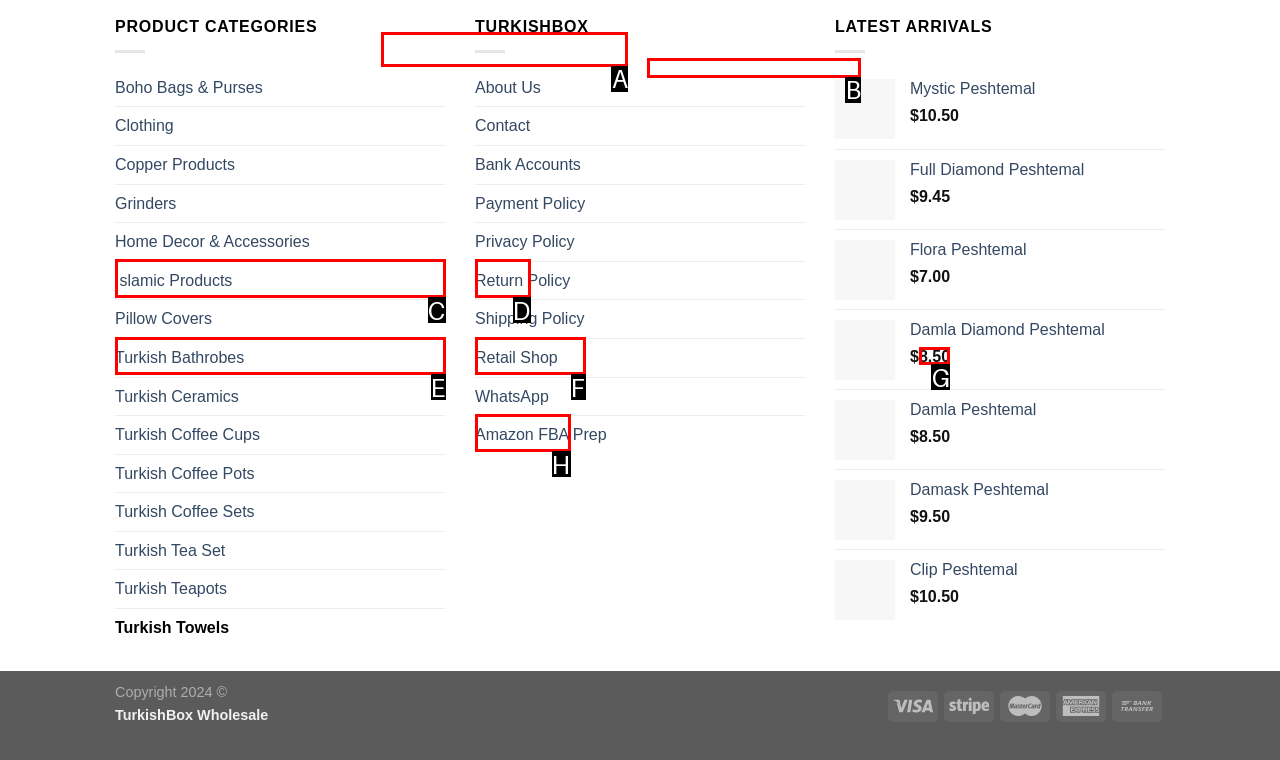Point out which UI element to click to complete this task: Check the price of Damla Peshtemal Herringbone Turkish Towels Wholesale
Answer with the letter corresponding to the right option from the available choices.

G